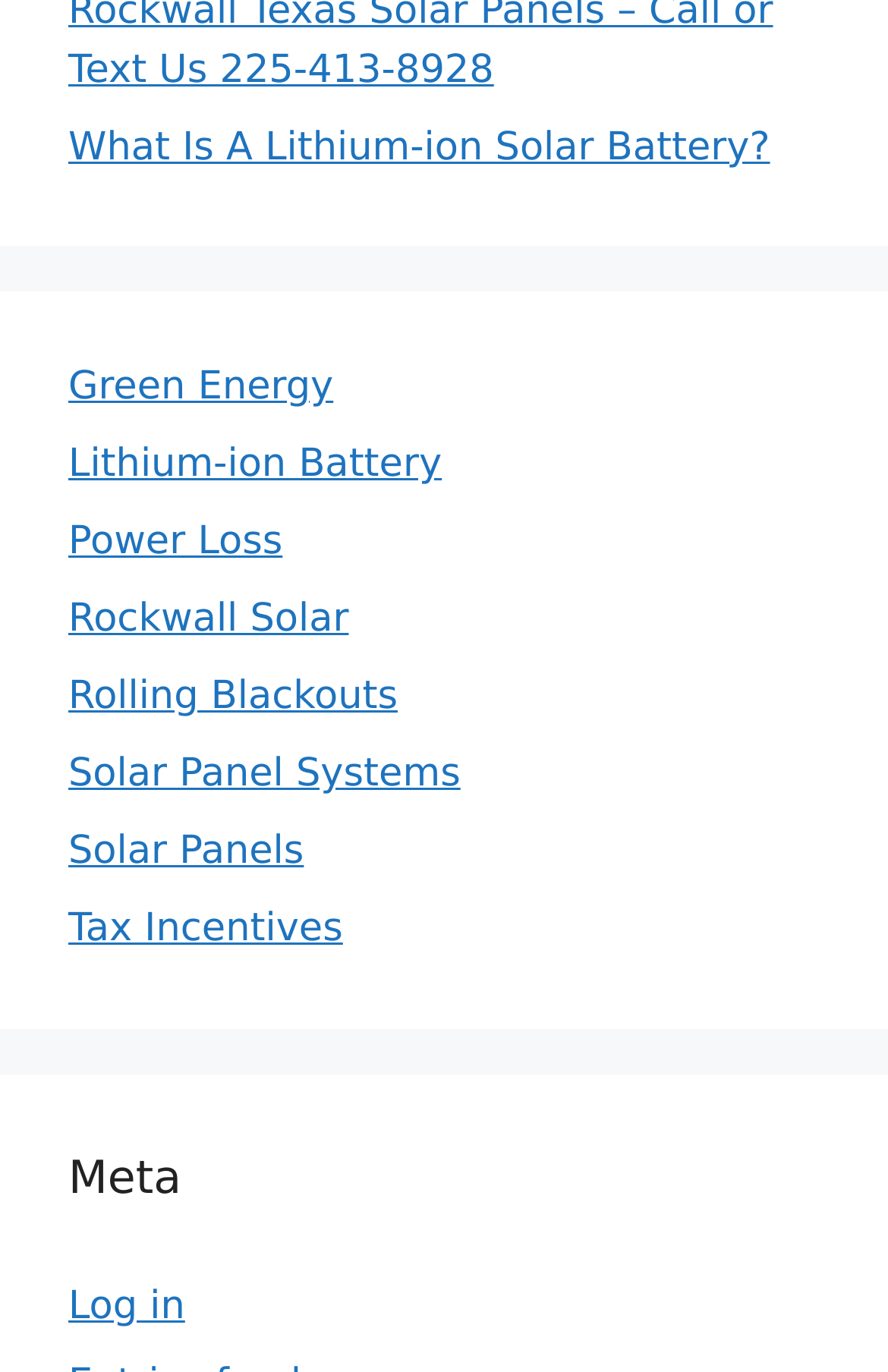Using the image as a reference, answer the following question in as much detail as possible:
What is the topic of the first link?

The first link on the webpage has the text 'What Is A Lithium-ion Solar Battery?' which suggests that the topic of the link is related to Lithium-ion Solar Battery.